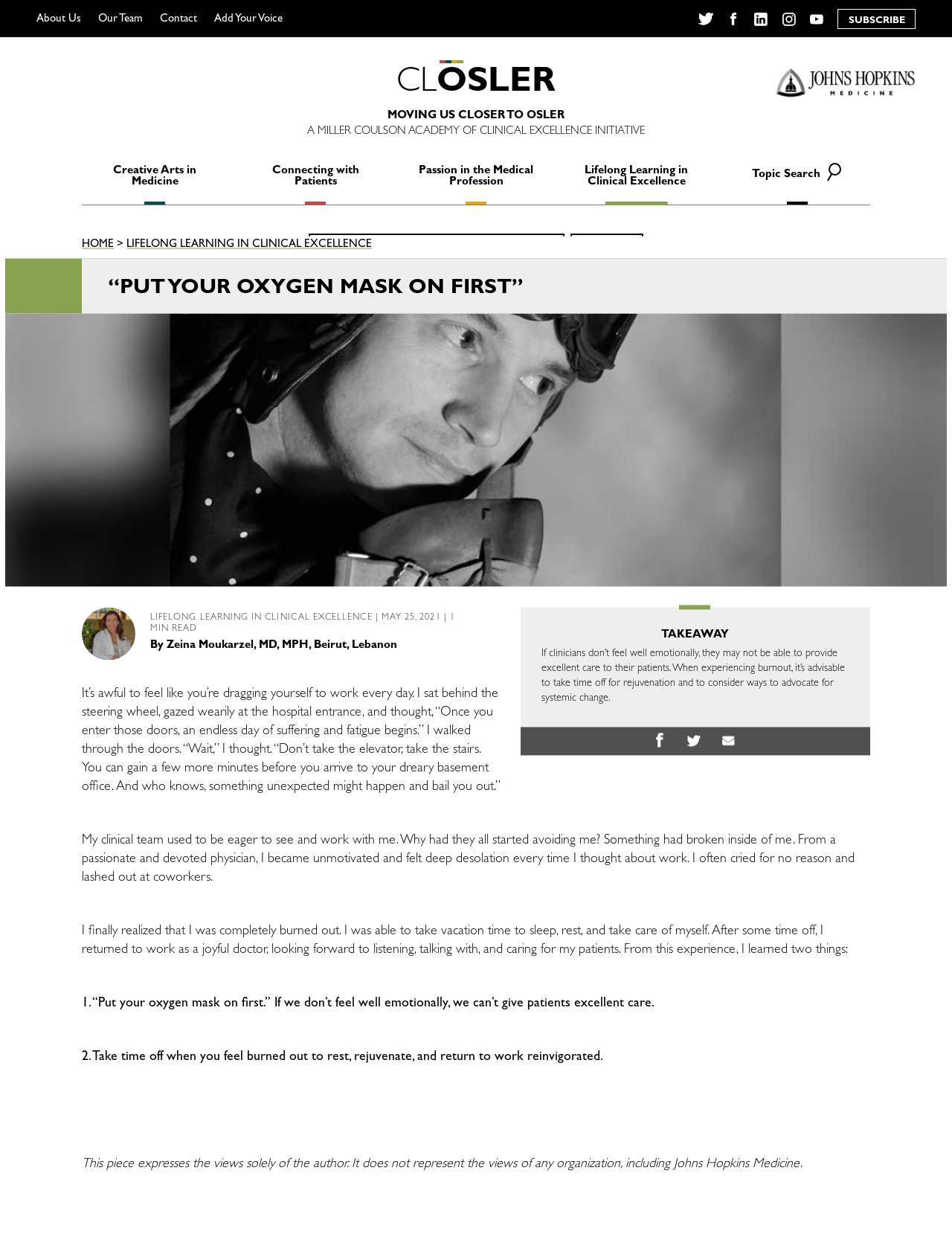What is the topic of the article?
Using the image as a reference, answer with just one word or a short phrase.

Lifelong Learning in Clinical Excellence